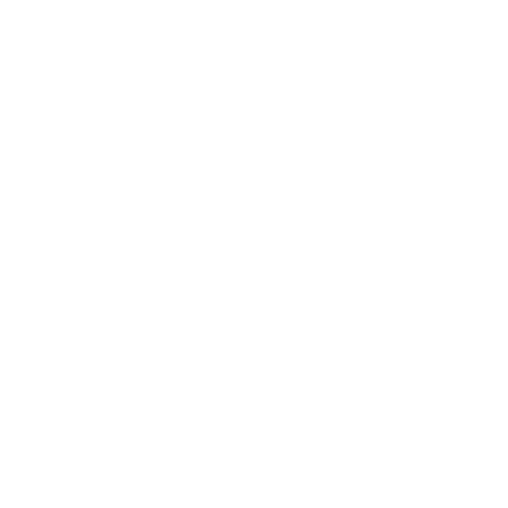Utilize the information from the image to answer the question in detail:
What is the color of the underwear set?

The caption explicitly states that the black color adds a sleek and versatile touch, allowing it to be easily paired with other activewear.